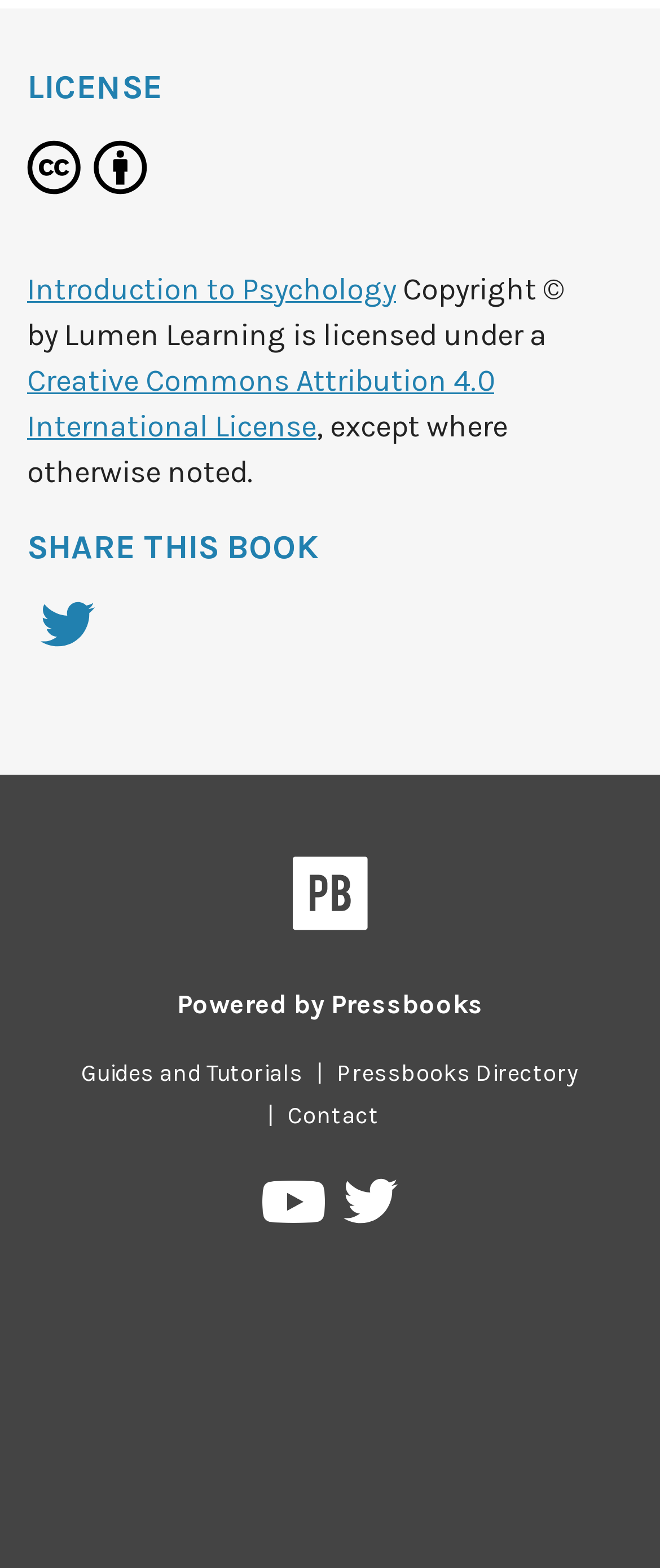What is the purpose of the 'SHARE THIS BOOK' section?
Answer the question using a single word or phrase, according to the image.

To share the book